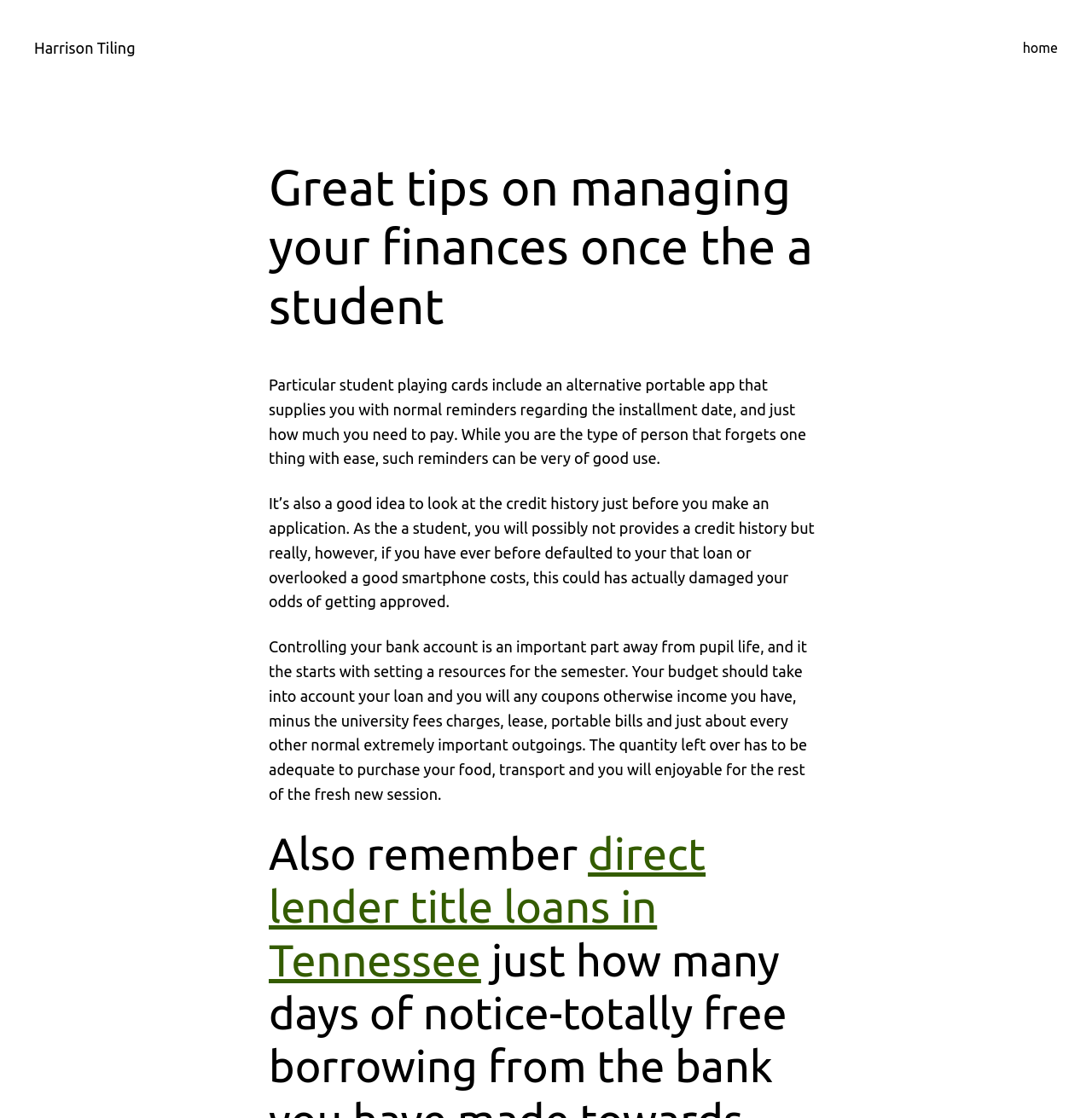Summarize the webpage comprehensively, mentioning all visible components.

The webpage is about providing great tips on managing finances as a student. At the top left, there is a link to "Harrison Tiling". On the top right, there is a link to "home". Below these links, there is a heading that repeats the title of the webpage. 

Under the heading, there are four paragraphs of text that provide financial tips for students. The first paragraph discusses the benefits of using a portable app that sends reminders about installment dates and payment amounts. The second paragraph advises students to check their credit history before applying for a loan. The third paragraph emphasizes the importance of creating a budget that takes into account loans, income, and expenses such as university fees, rent, and mobile bills. The fourth paragraph mentions that the remaining amount should be sufficient to cover food, transport, and entertainment expenses for the rest of the session.

In the middle of the fourth paragraph, there is a link to "direct lender title loans in Tennessee". Overall, the webpage appears to be an informative article providing practical advice on managing finances as a student.